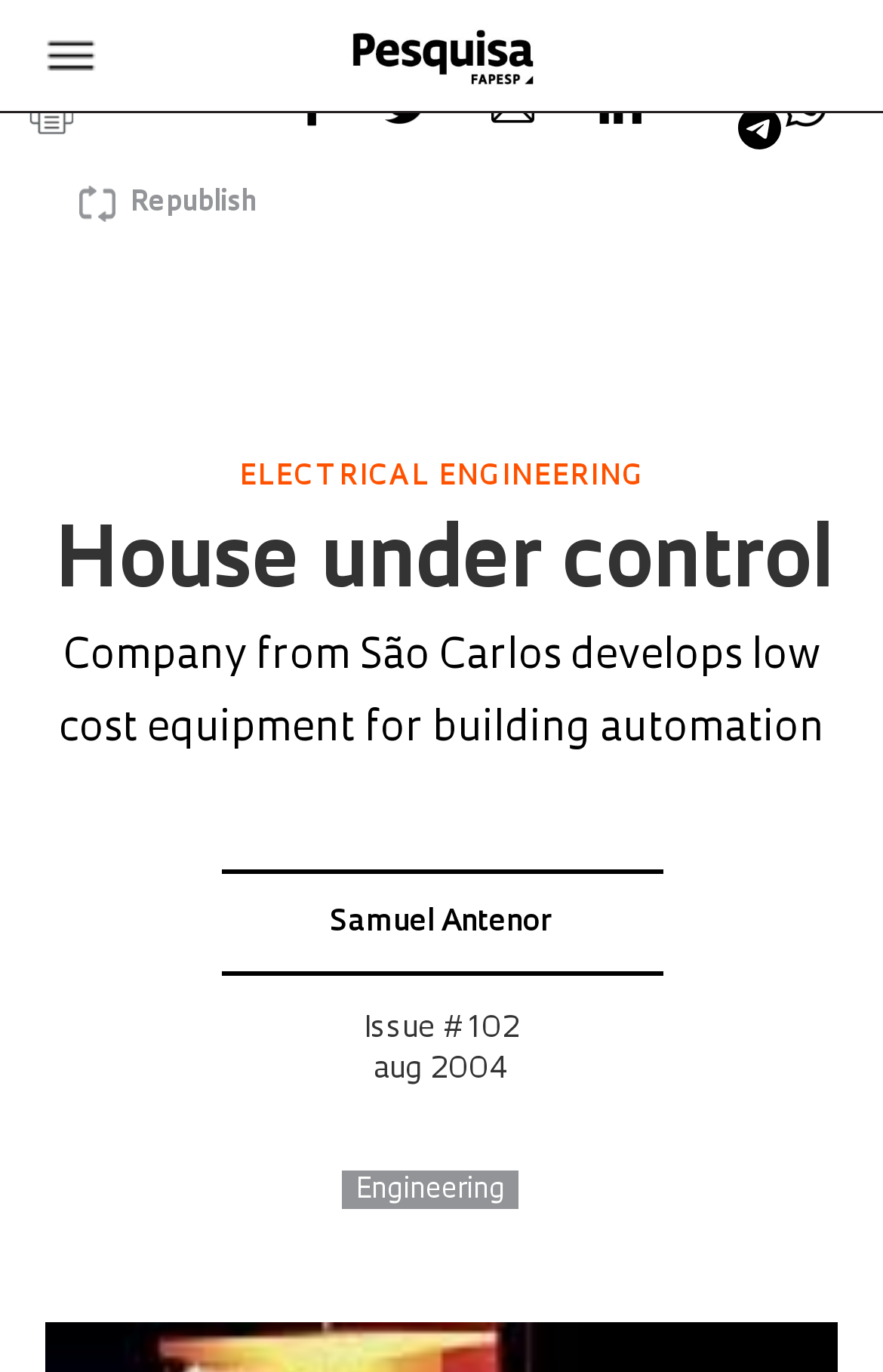How many social media sharing options are available?
Using the visual information from the image, give a one-word or short-phrase answer.

5